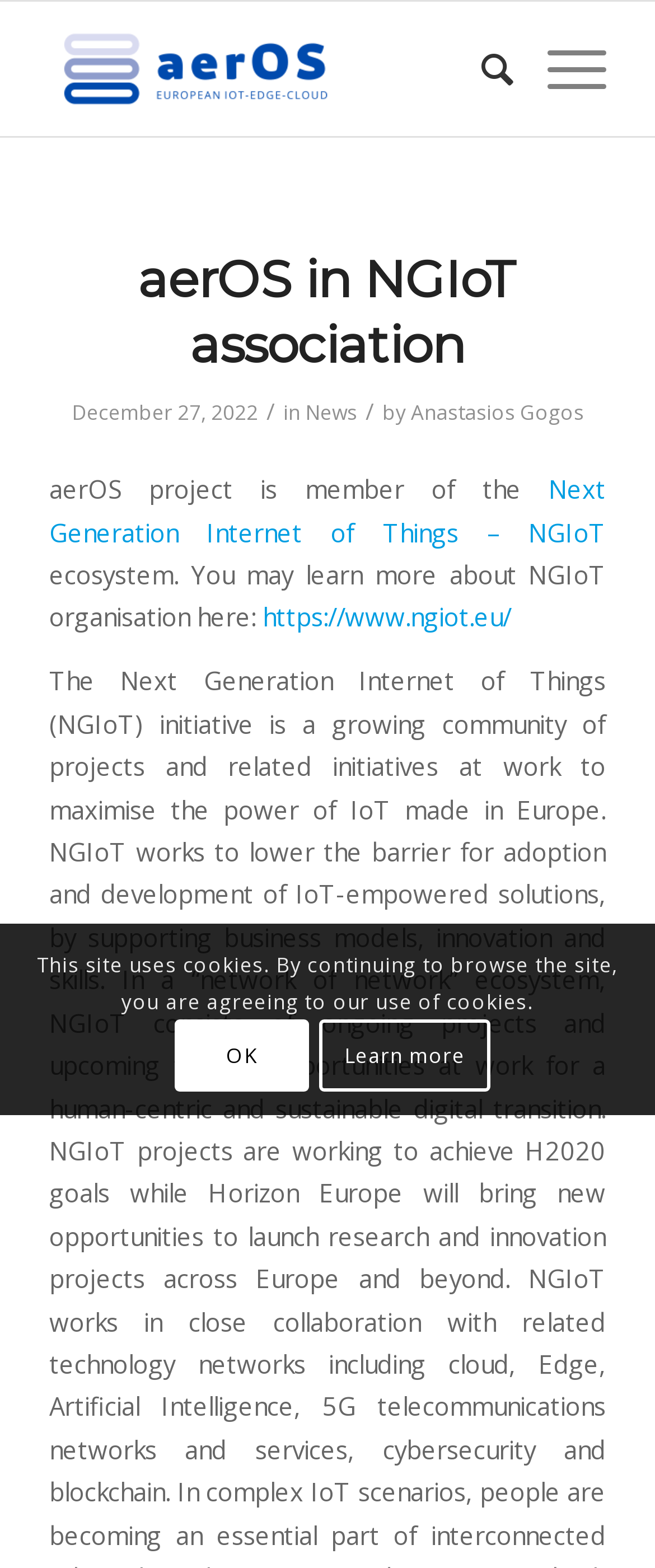Given the description: "News", determine the bounding box coordinates of the UI element. The coordinates should be formatted as four float numbers between 0 and 1, [left, top, right, bottom].

[0.465, 0.254, 0.545, 0.272]